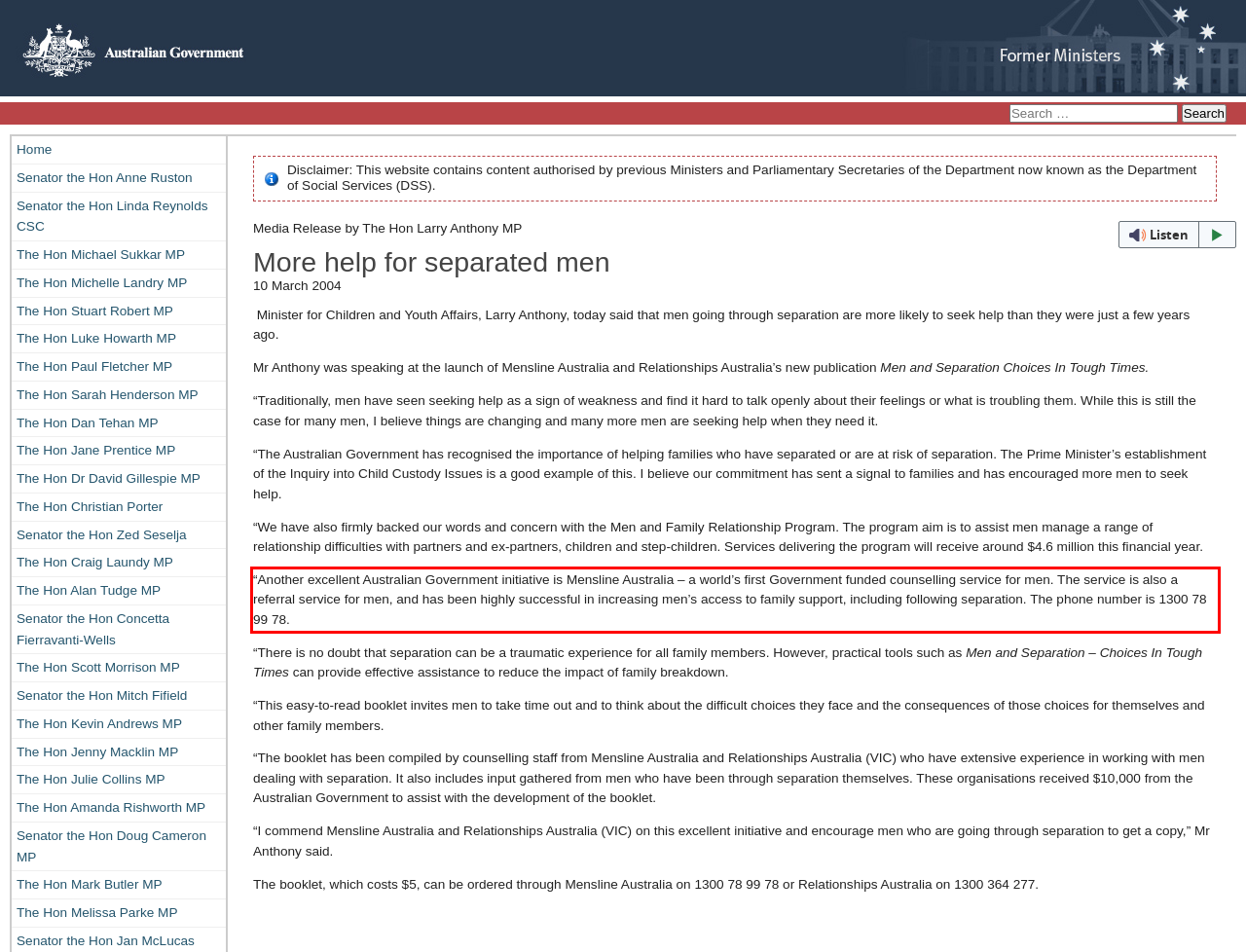You are provided with a screenshot of a webpage containing a red bounding box. Please extract the text enclosed by this red bounding box.

“Another excellent Australian Government initiative is Mensline Australia – a world’s first Government funded counselling service for men. The service is also a referral service for men, and has been highly successful in increasing men’s access to family support, including following separation. The phone number is 1300 78 99 78.